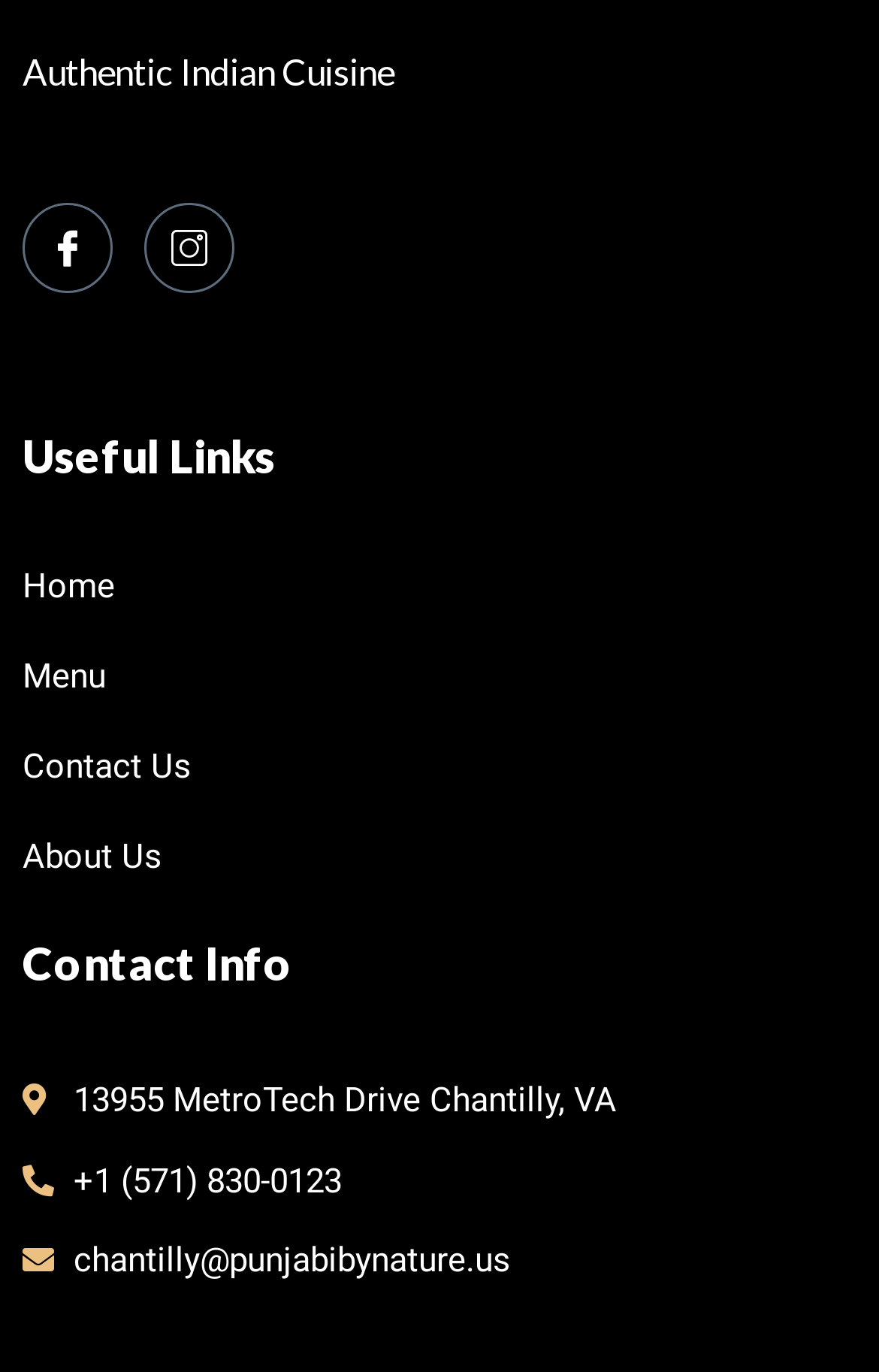Identify the bounding box coordinates of the region that needs to be clicked to carry out this instruction: "View Facebook page". Provide these coordinates as four float numbers ranging from 0 to 1, i.e., [left, top, right, bottom].

[0.026, 0.148, 0.128, 0.214]